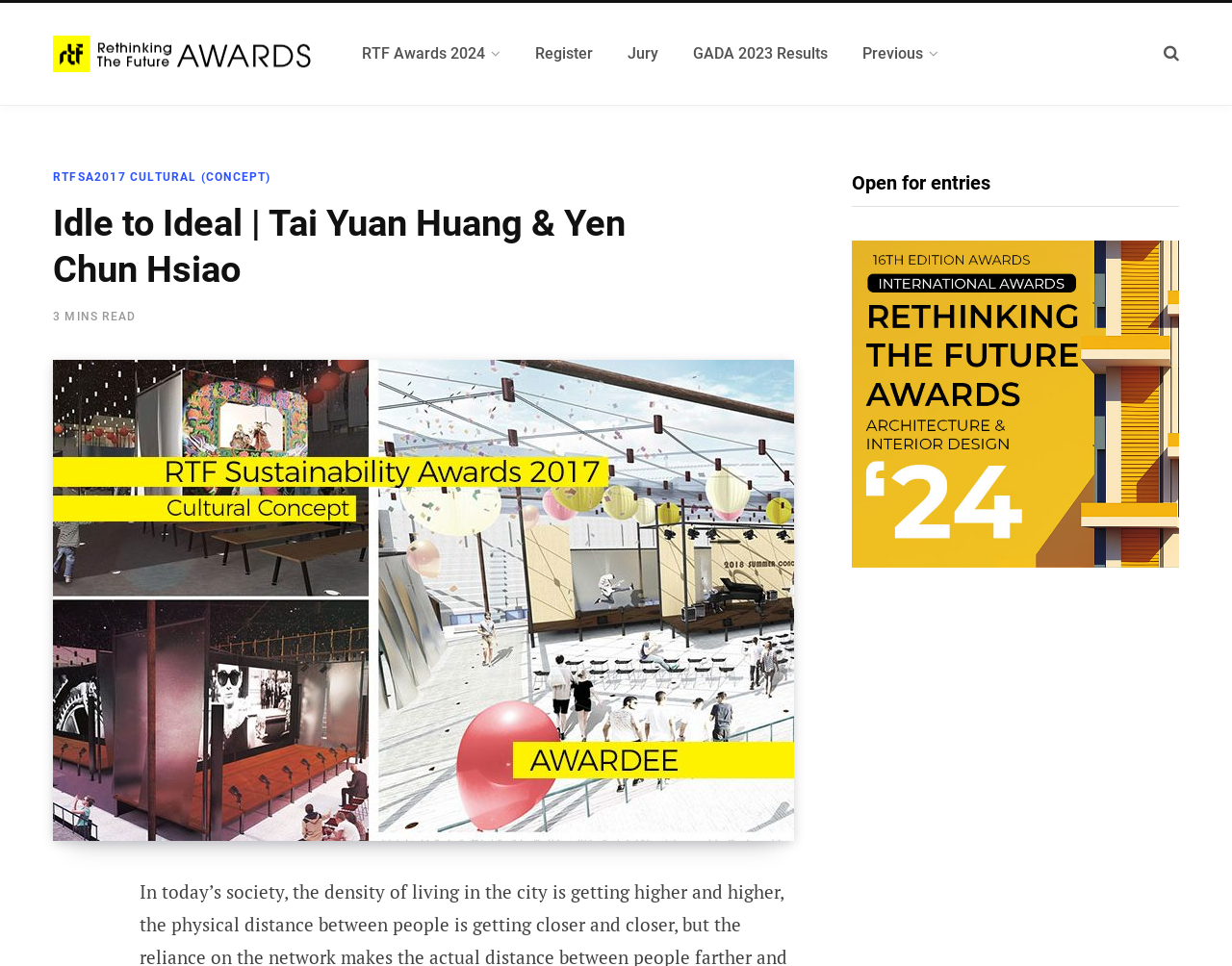Extract the bounding box of the UI element described as: "RTFSA2017 Cultural (Concept)".

[0.043, 0.176, 0.22, 0.19]